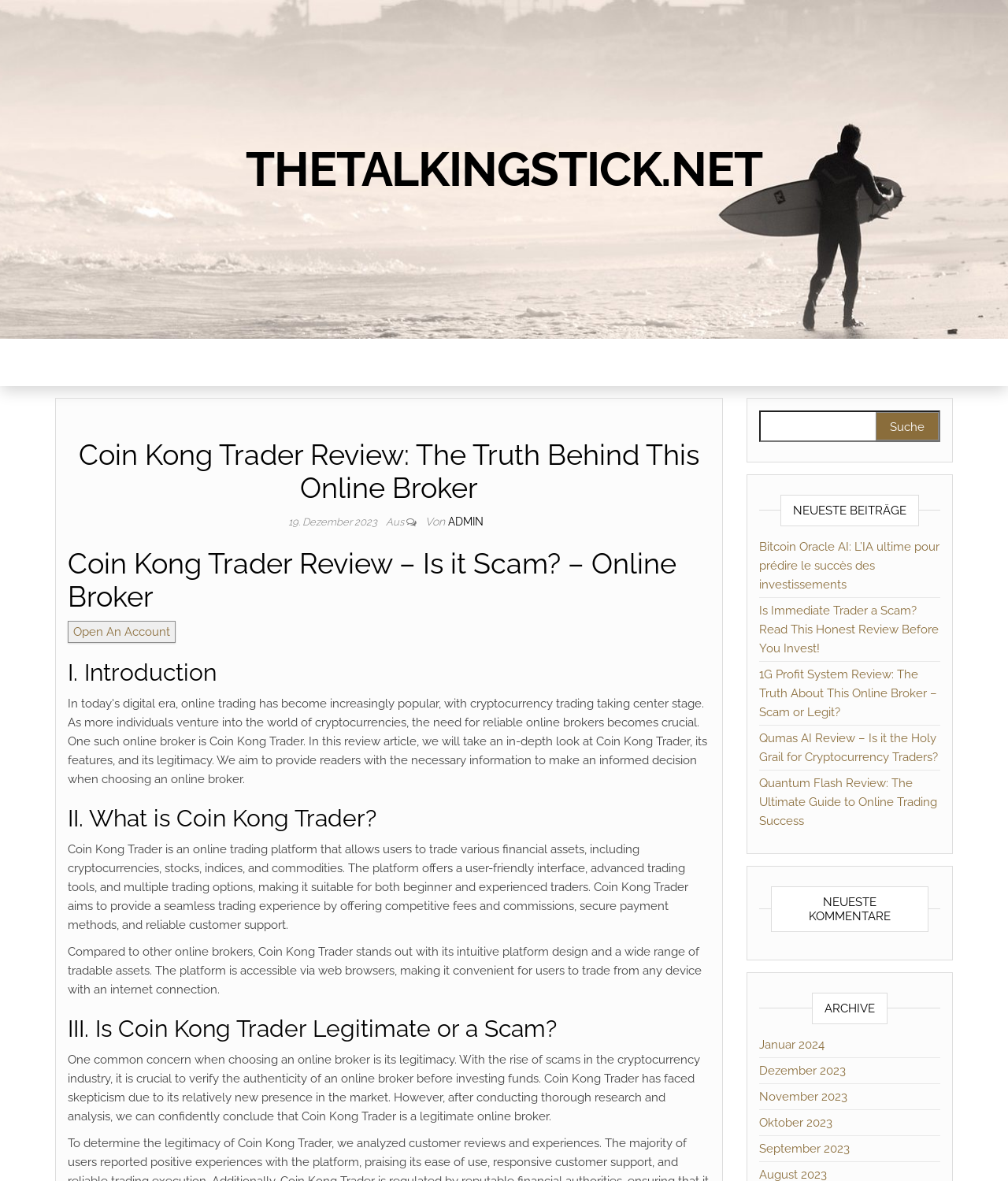With reference to the image, please provide a detailed answer to the following question: What type of assets can be traded on Coin Kong Trader?

According to the webpage, Coin Kong Trader is an online trading platform that allows users to trade various financial assets, including cryptocurrencies, stocks, indices, and commodities.